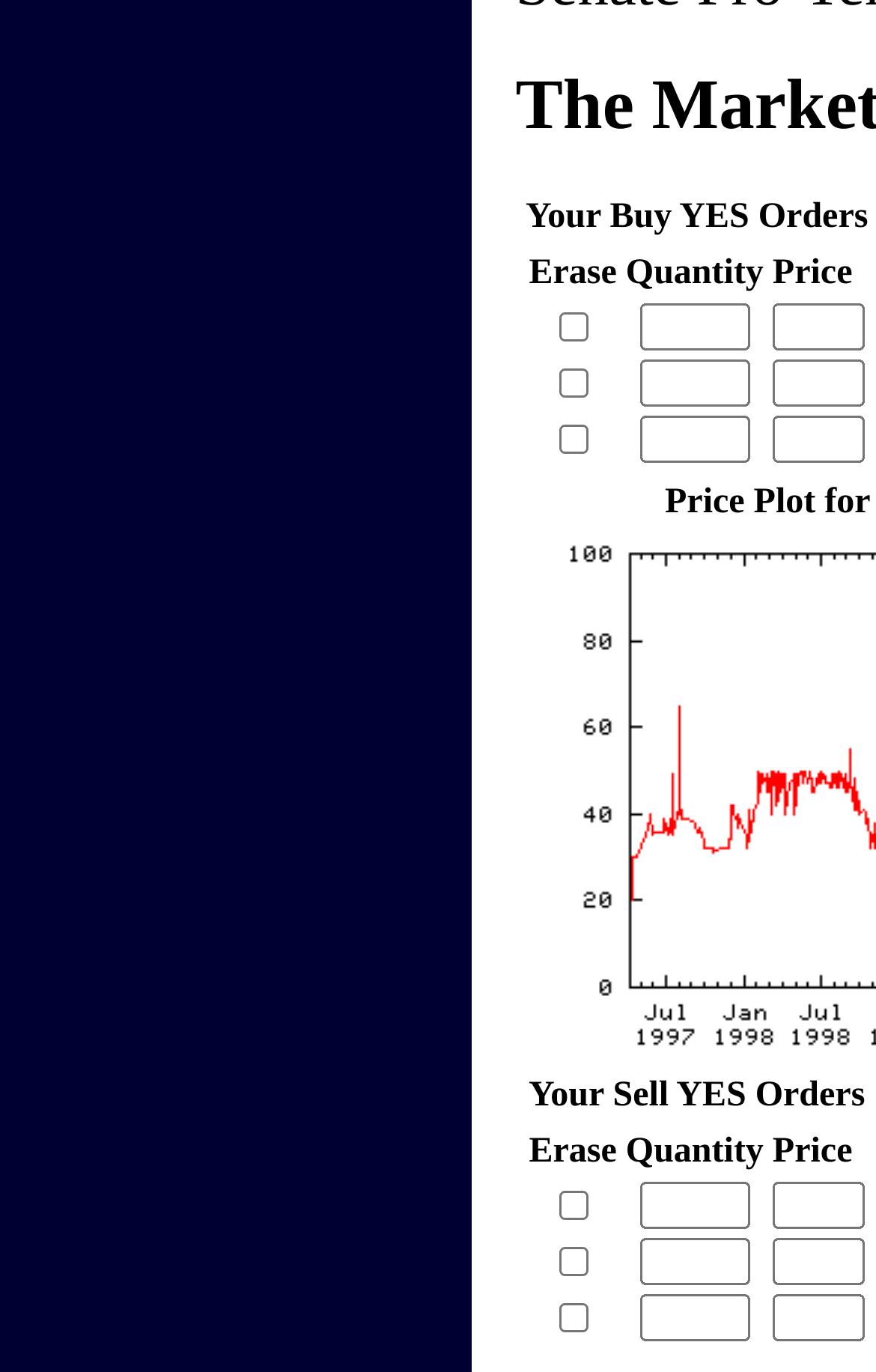Locate the bounding box for the described UI element: "name="0.price"". Ensure the coordinates are four float numbers between 0 and 1, formatted as [left, top, right, bottom].

[0.882, 0.221, 0.987, 0.255]